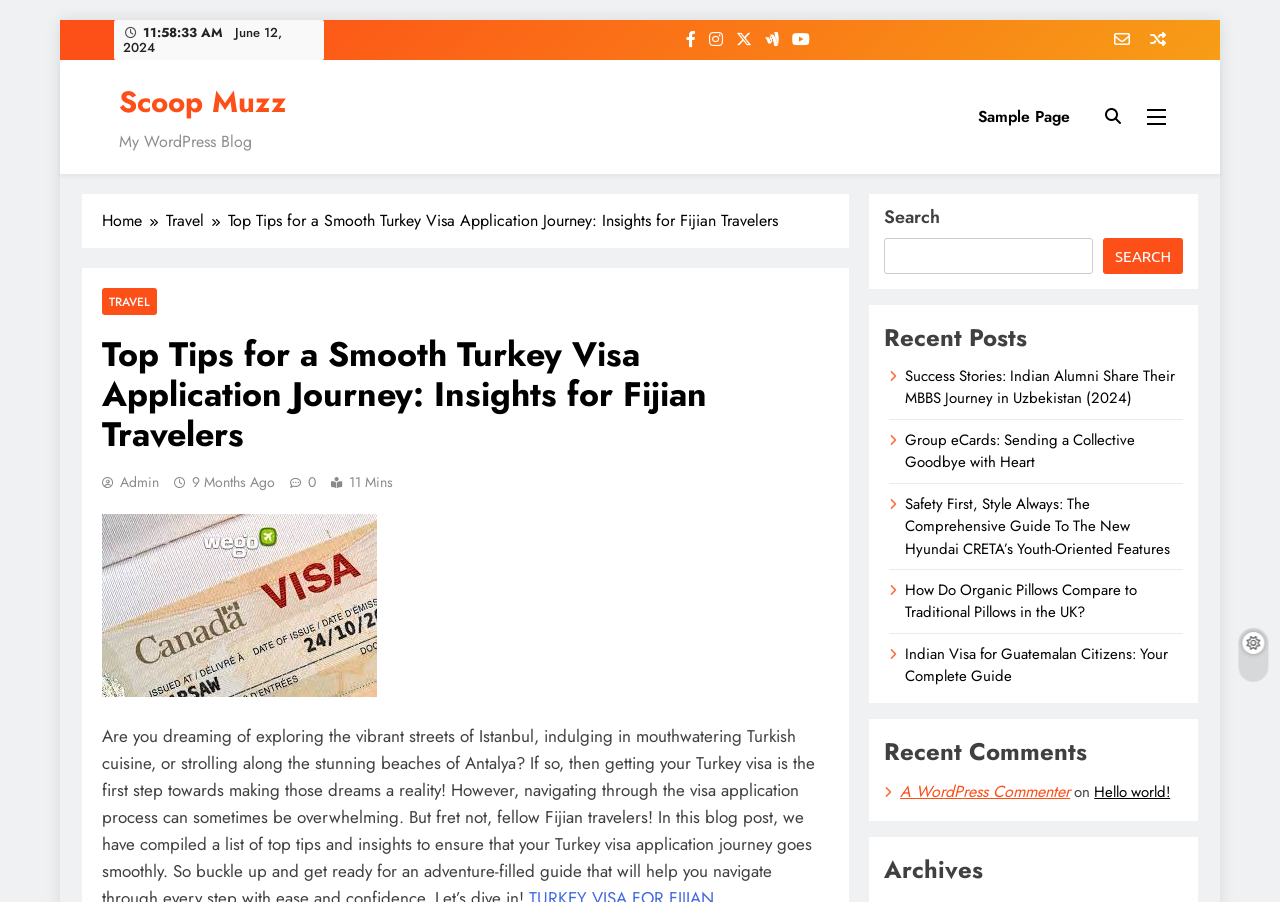Analyze the image and answer the question with as much detail as possible: 
What is the date of the current post?

I found the date of the current post by looking at the top section of the webpage, where it displays the date and time. The date is 'June 12, 2024'.